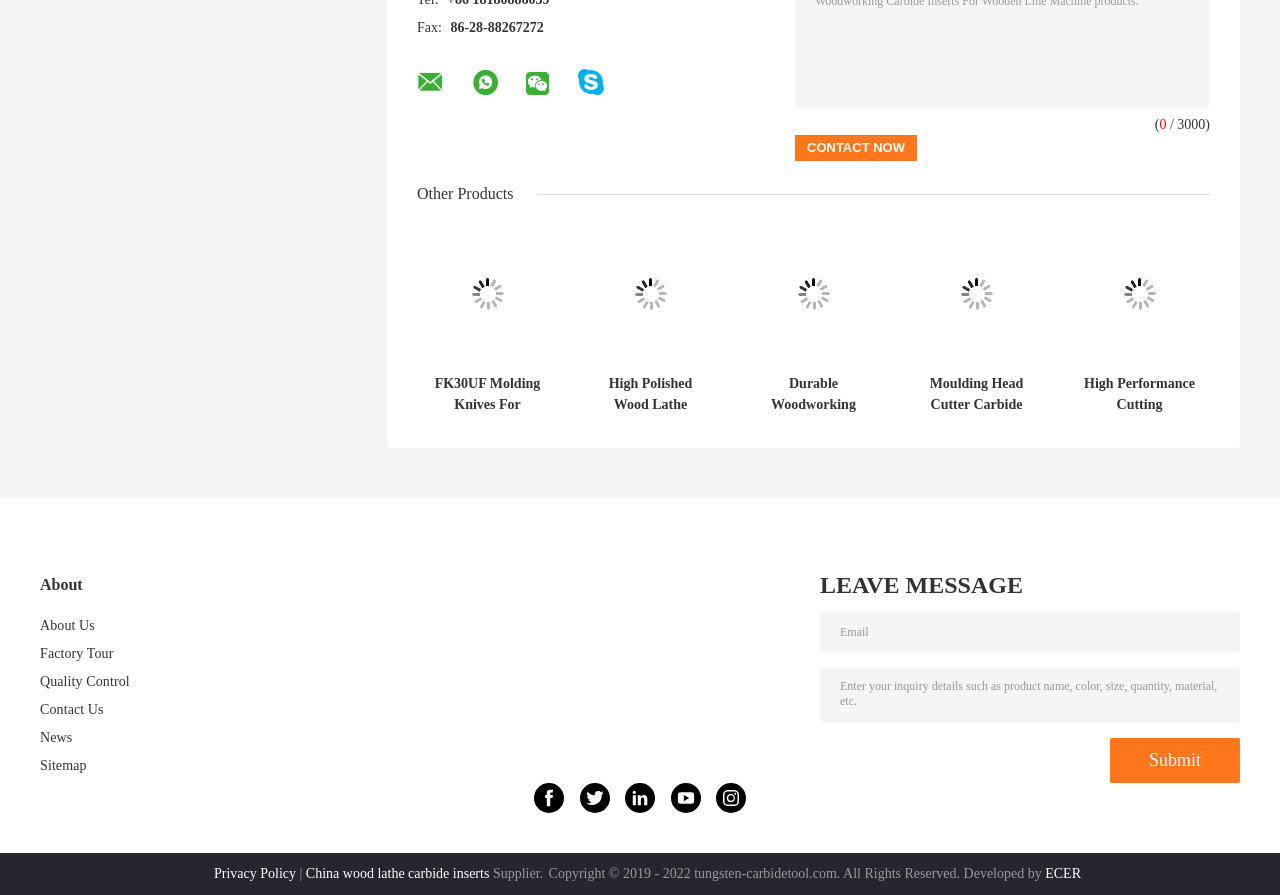Locate the bounding box coordinates of the element that needs to be clicked to carry out the instruction: "Click on Martial Arts Road". The coordinates should be given as four float numbers ranging from 0 to 1, i.e., [left, top, right, bottom].

None